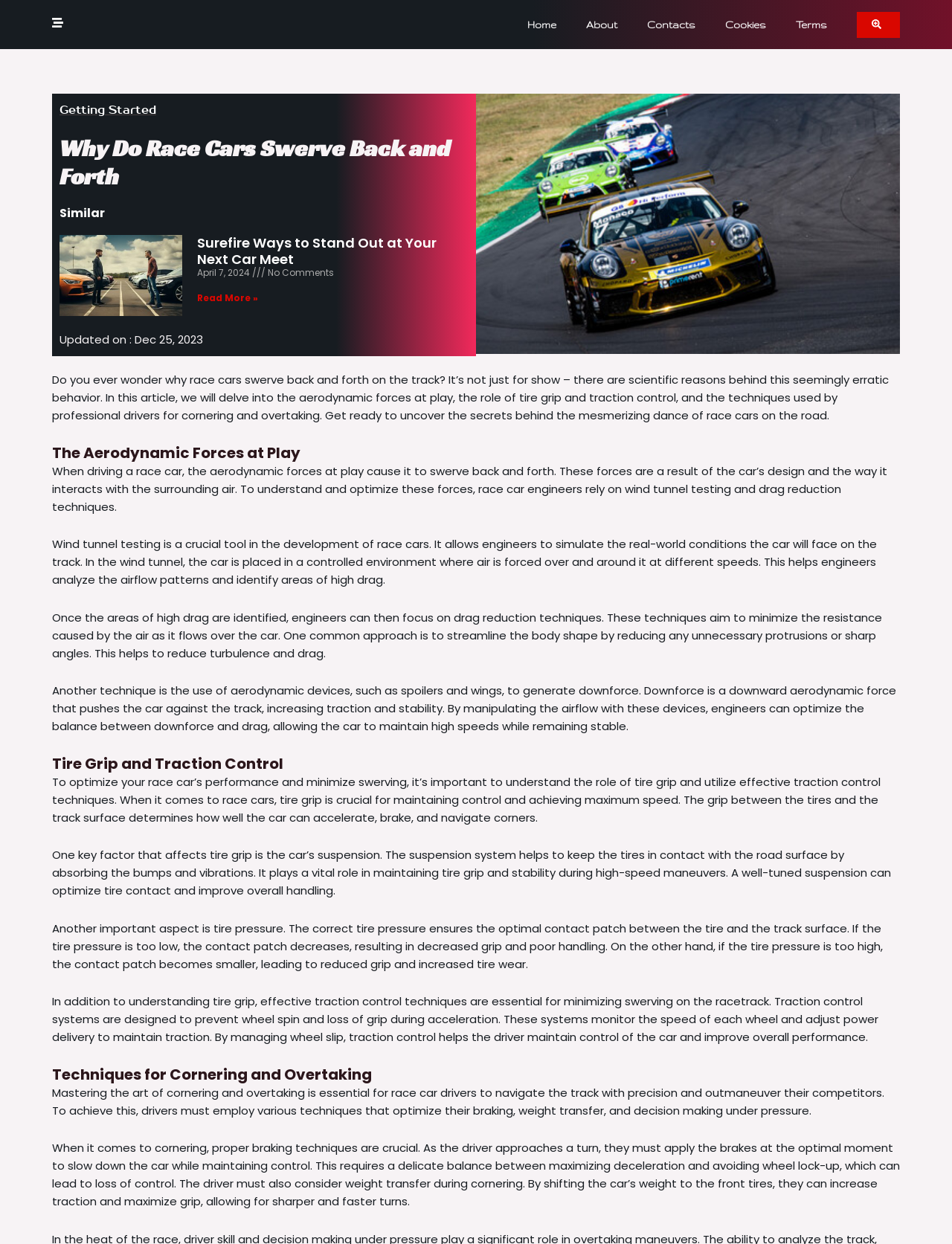Using the description "Contacts", locate and provide the bounding box of the UI element.

[0.664, 0.006, 0.746, 0.033]